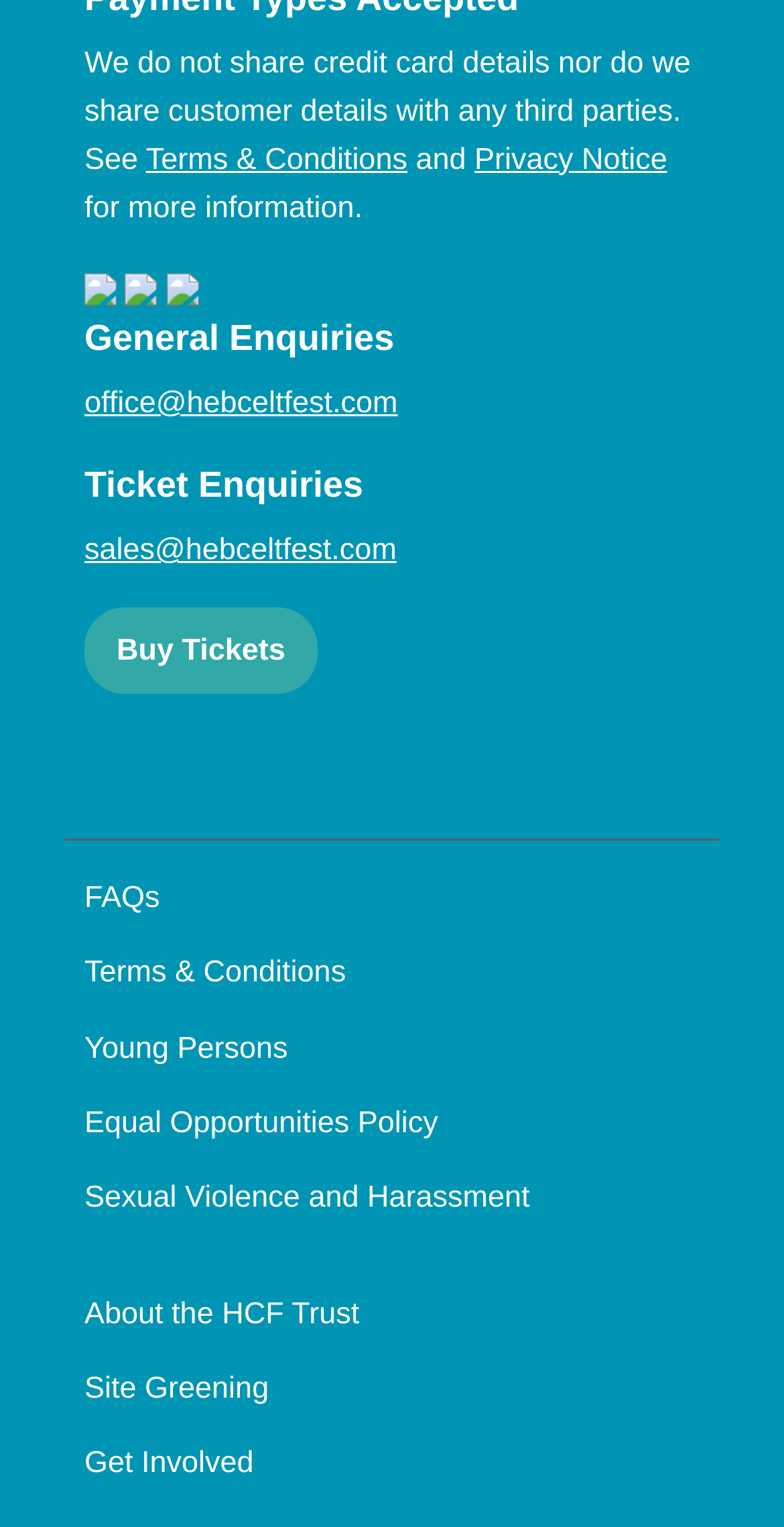Provide a brief response in the form of a single word or phrase:
What is the name of the festival?

HebCeltFest